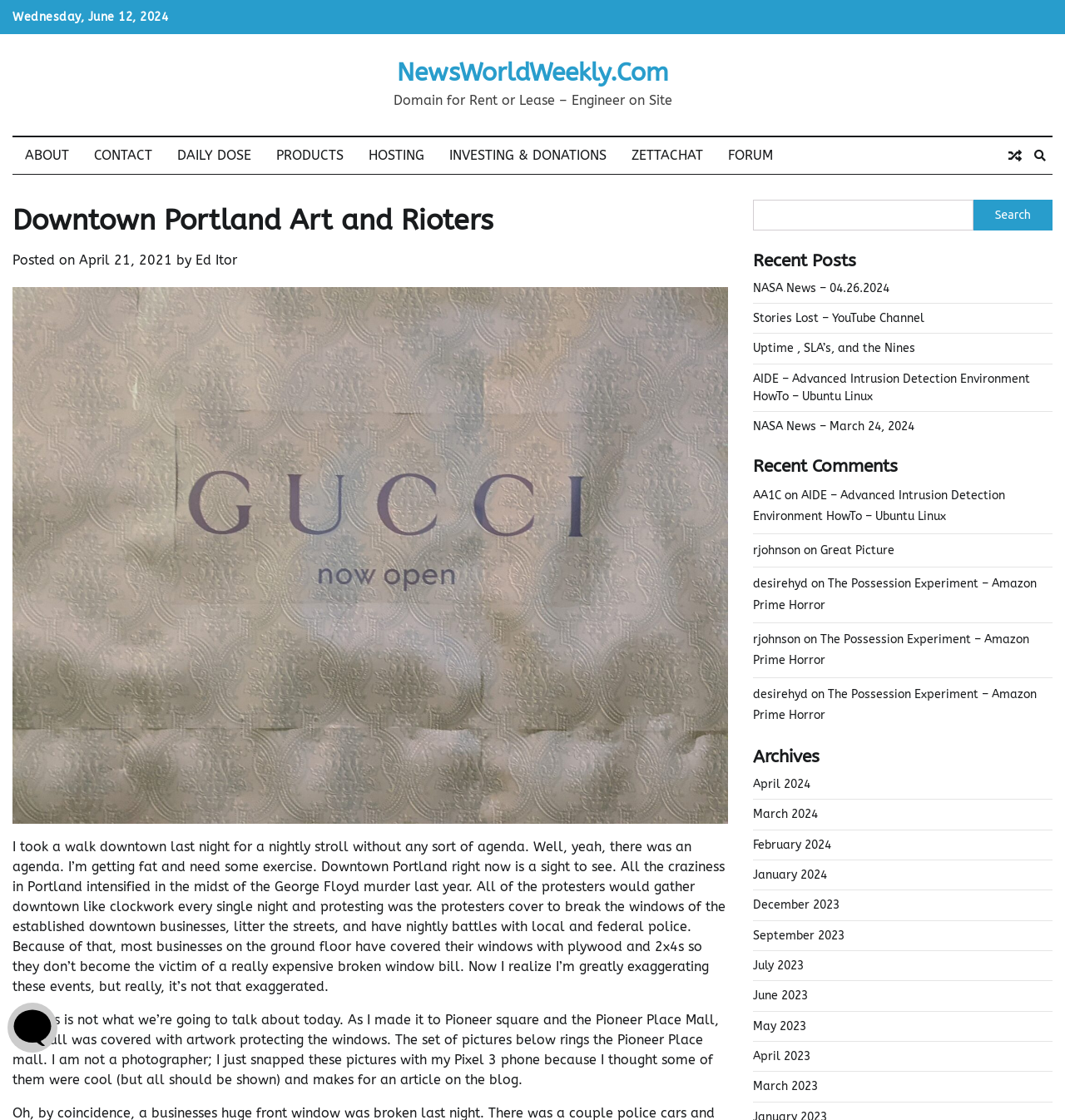Please identify the bounding box coordinates of the element's region that should be clicked to execute the following instruction: "Read the article 'NASA News – 04.26.2024'". The bounding box coordinates must be four float numbers between 0 and 1, i.e., [left, top, right, bottom].

[0.707, 0.251, 0.835, 0.263]